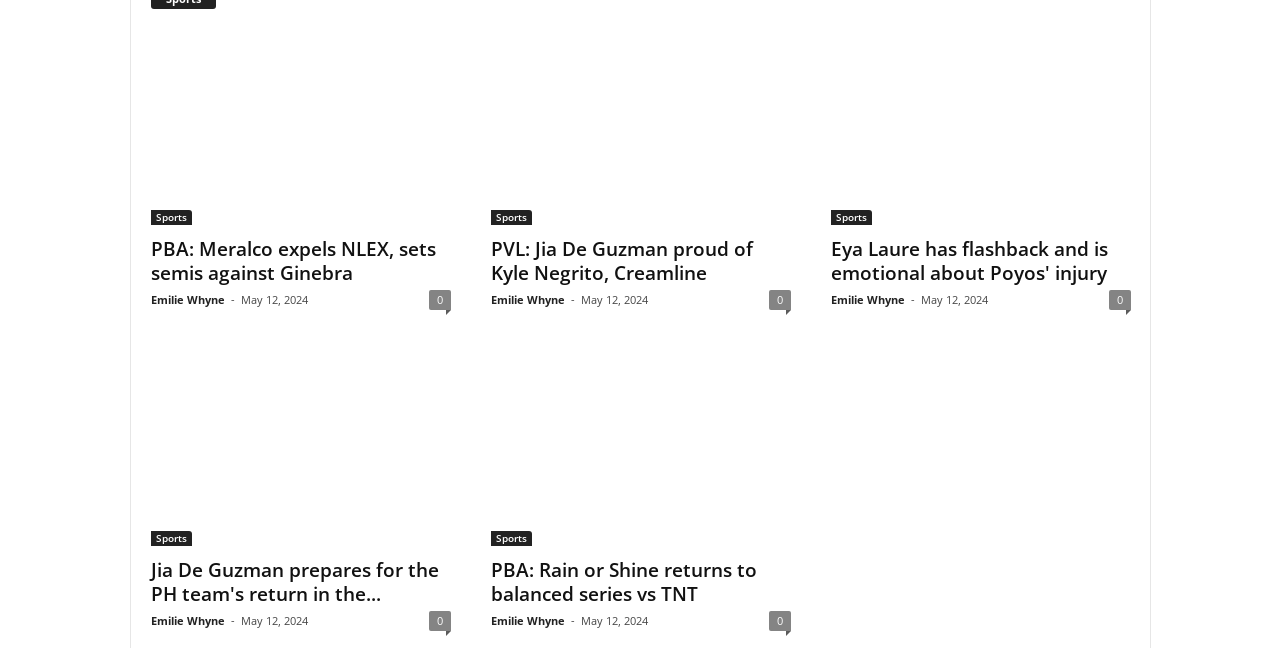Can you pinpoint the bounding box coordinates for the clickable element required for this instruction: "Click on the Sports category"? The coordinates should be four float numbers between 0 and 1, i.e., [left, top, right, bottom].

[0.118, 0.324, 0.15, 0.347]